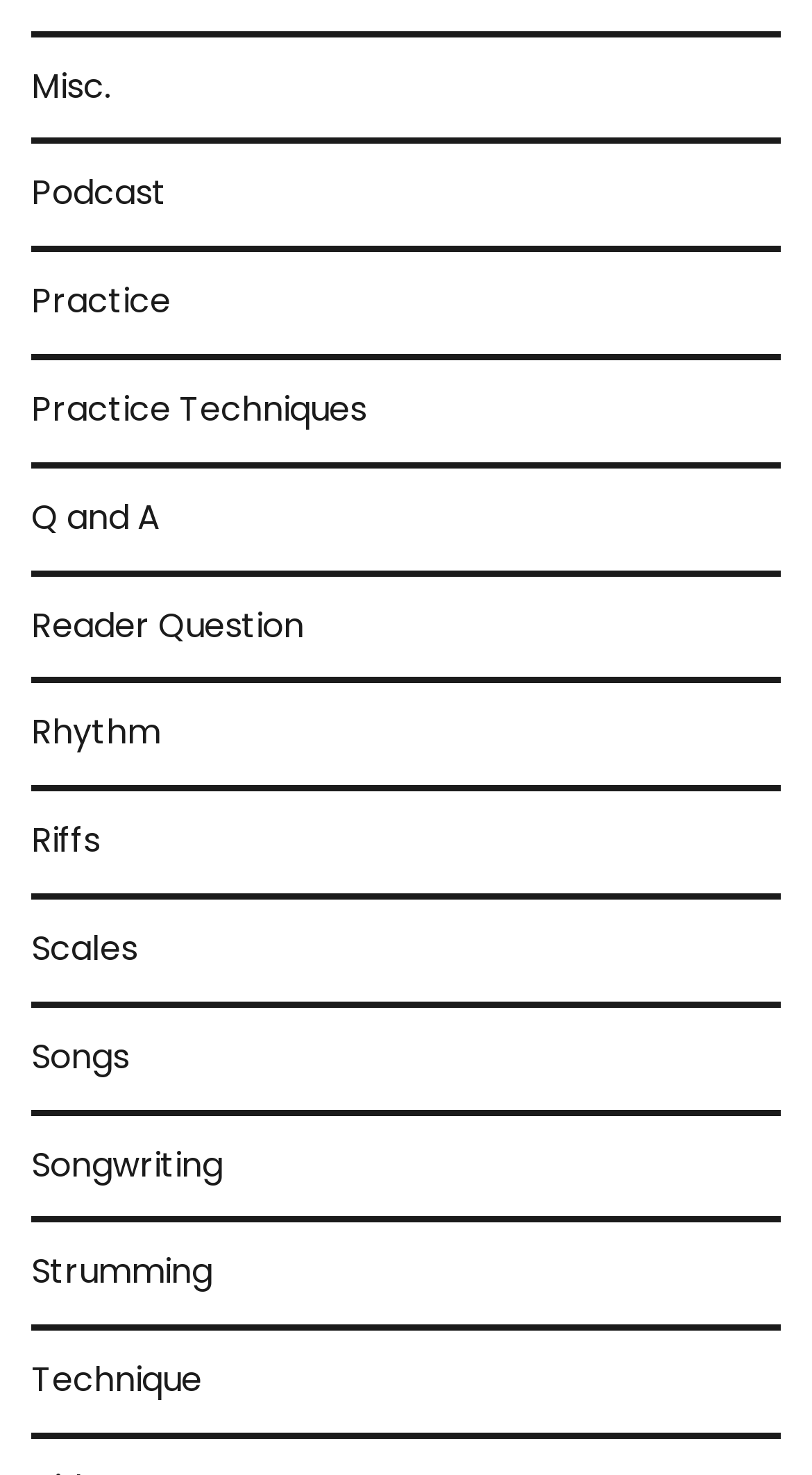Locate the bounding box coordinates of the area where you should click to accomplish the instruction: "Read Reader Question".

[0.038, 0.39, 0.374, 0.459]